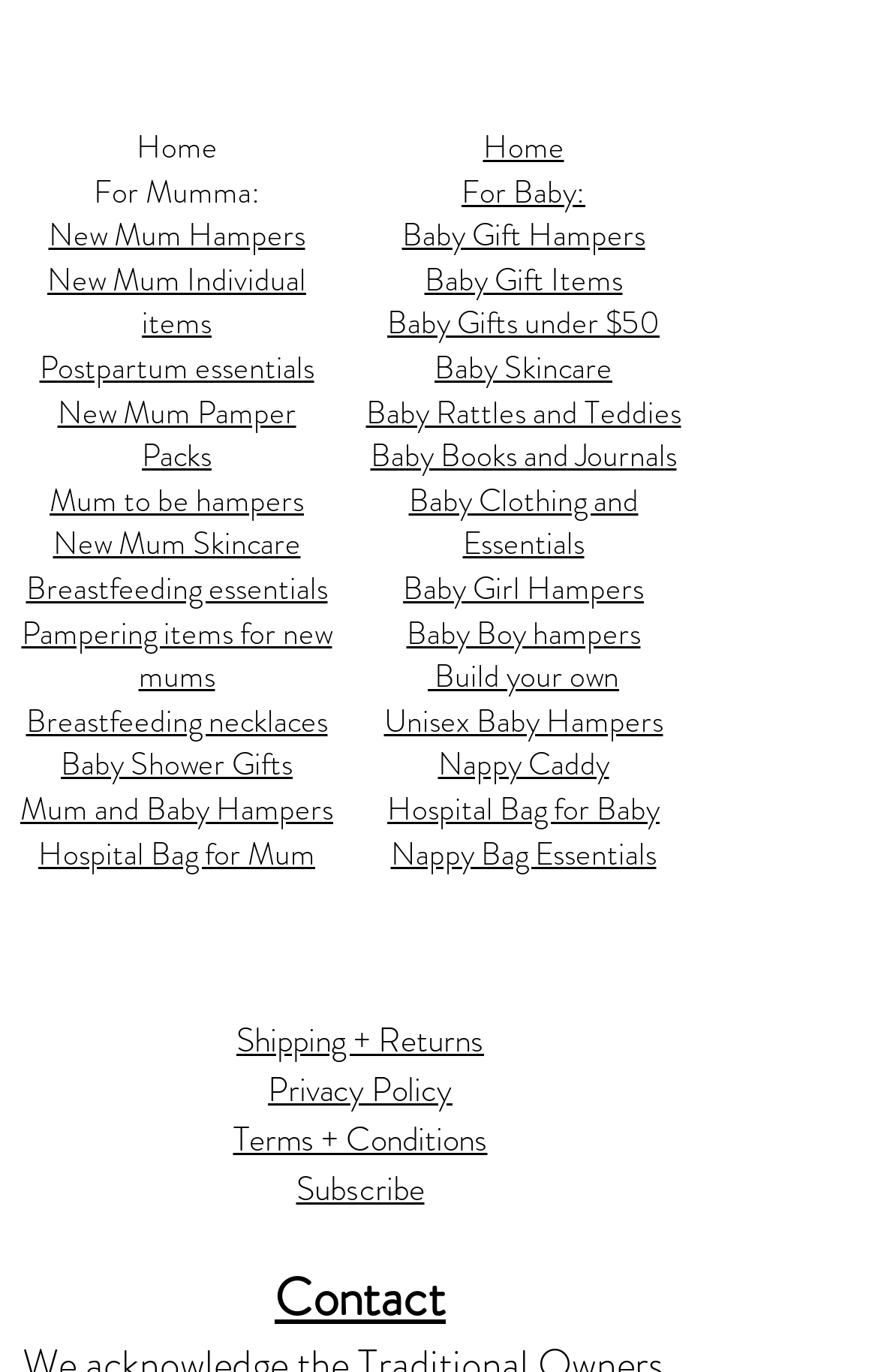Find and specify the bounding box coordinates that correspond to the clickable region for the instruction: "Click on Facebook".

[0.274, 0.005, 0.364, 0.063]